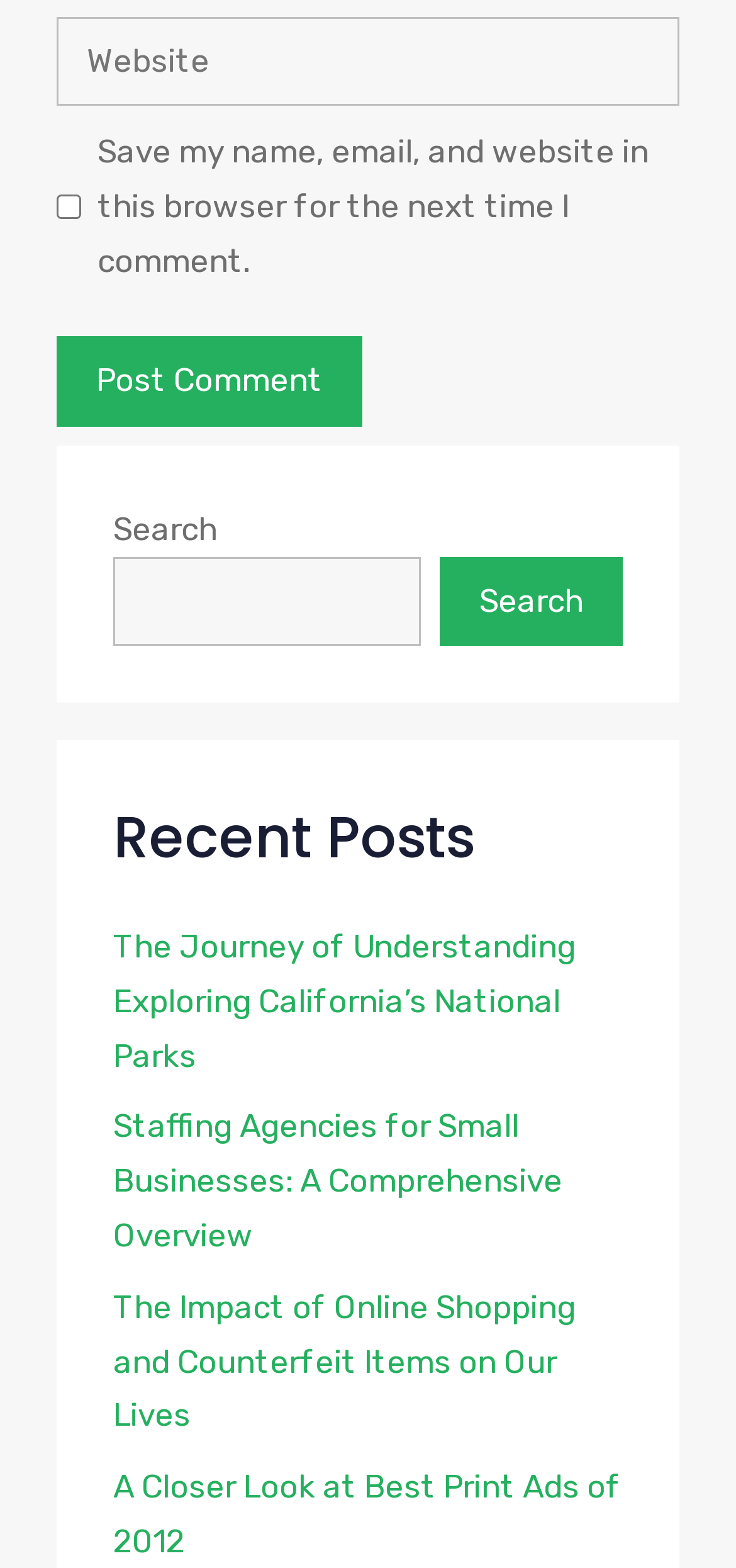Can you specify the bounding box coordinates for the region that should be clicked to fulfill this instruction: "Read the article about bridging the generation gap".

None